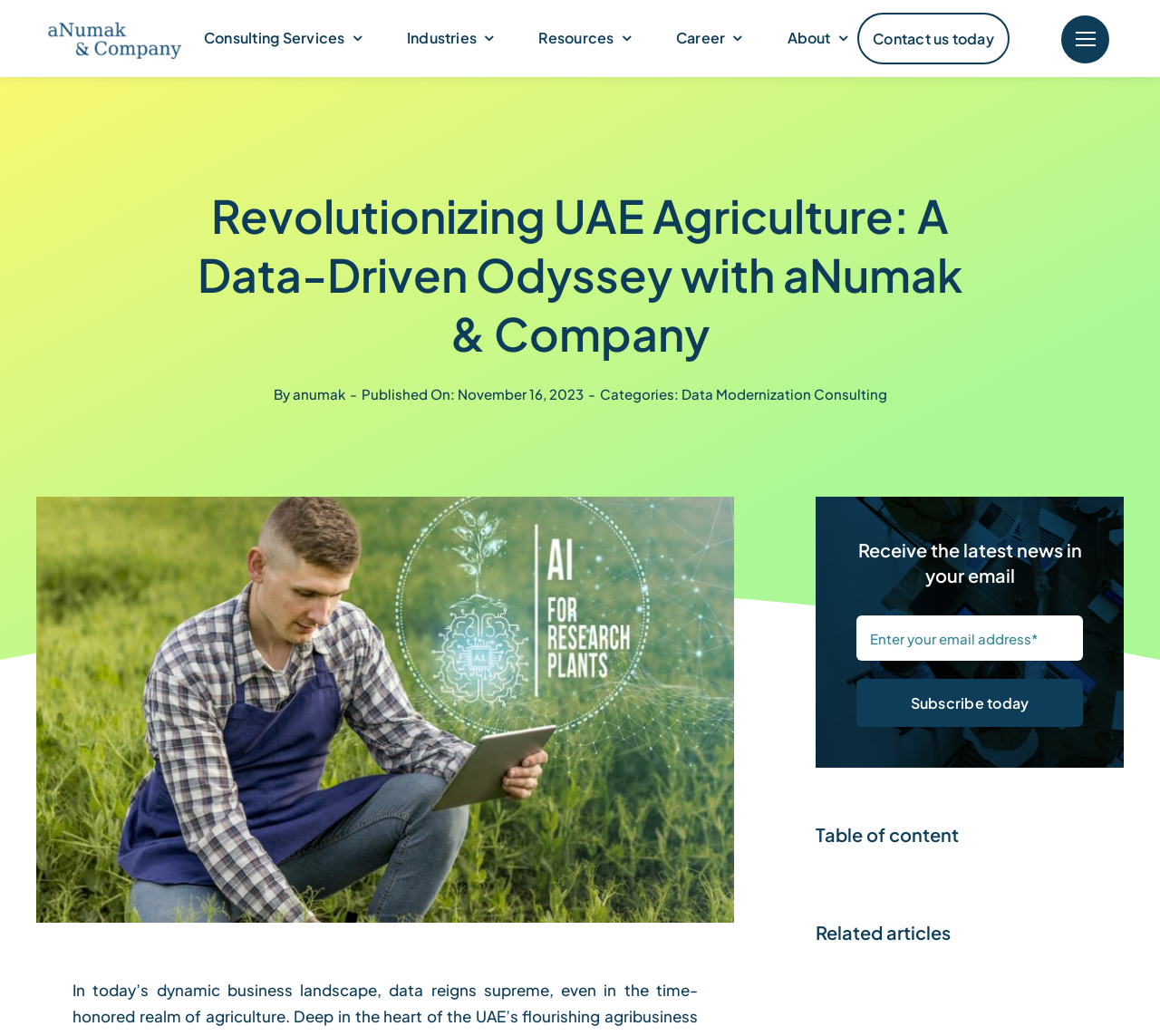What is the date of publication of the article?
Using the details from the image, give an elaborate explanation to answer the question.

The date of publication of the article is mentioned as 'Published On: November 16, 2023'.